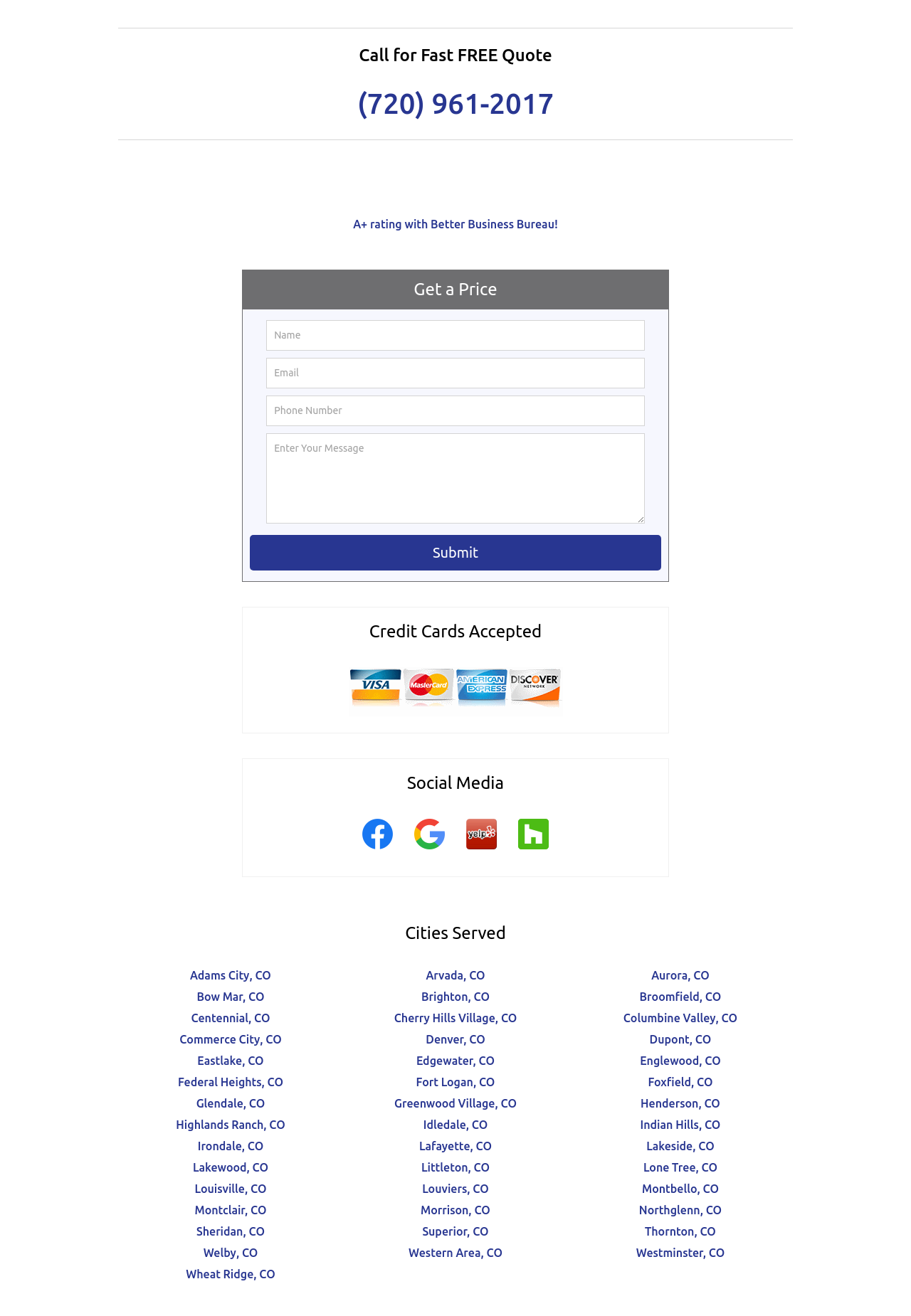Show the bounding box coordinates for the HTML element as described: "name="message" placeholder="Enter Your Message"".

[0.292, 0.329, 0.708, 0.398]